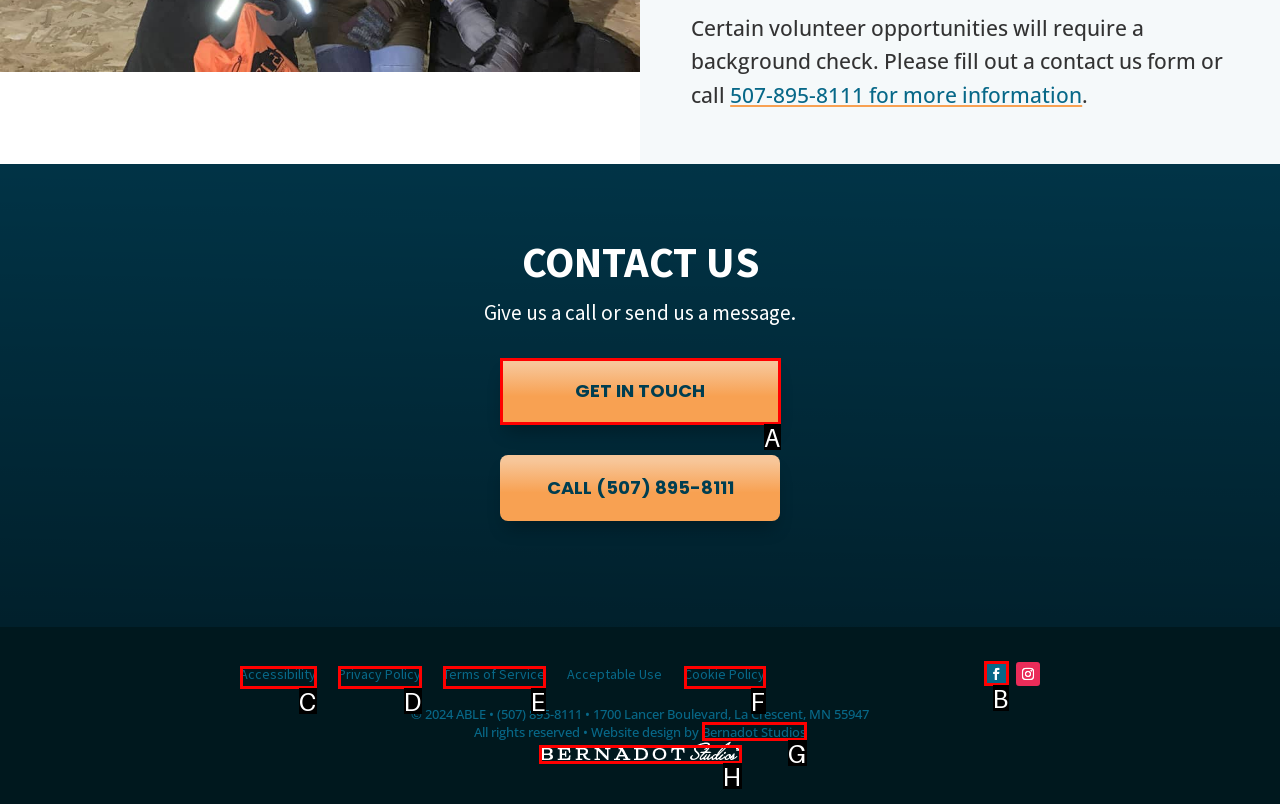Select the letter of the HTML element that best fits the description: Follow
Answer with the corresponding letter from the provided choices.

B